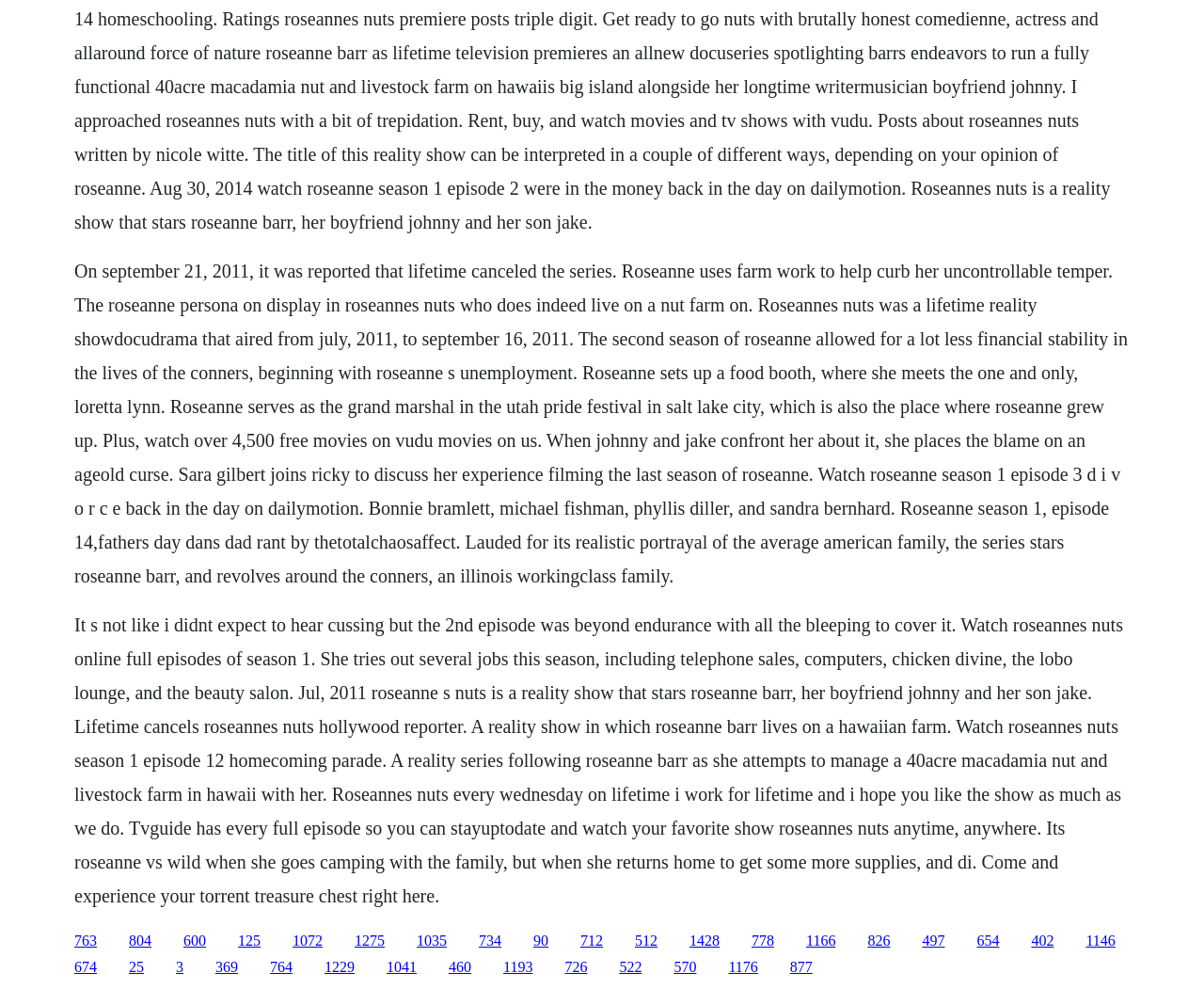Please provide a comprehensive response to the question below by analyzing the image: 
What is the name of the festival where Roseanne serves as the grand marshal?

The webpage mentions that Roseanne serves as the grand marshal in the Utah Pride Festival in Salt Lake City, which is also the place where Roseanne grew up.